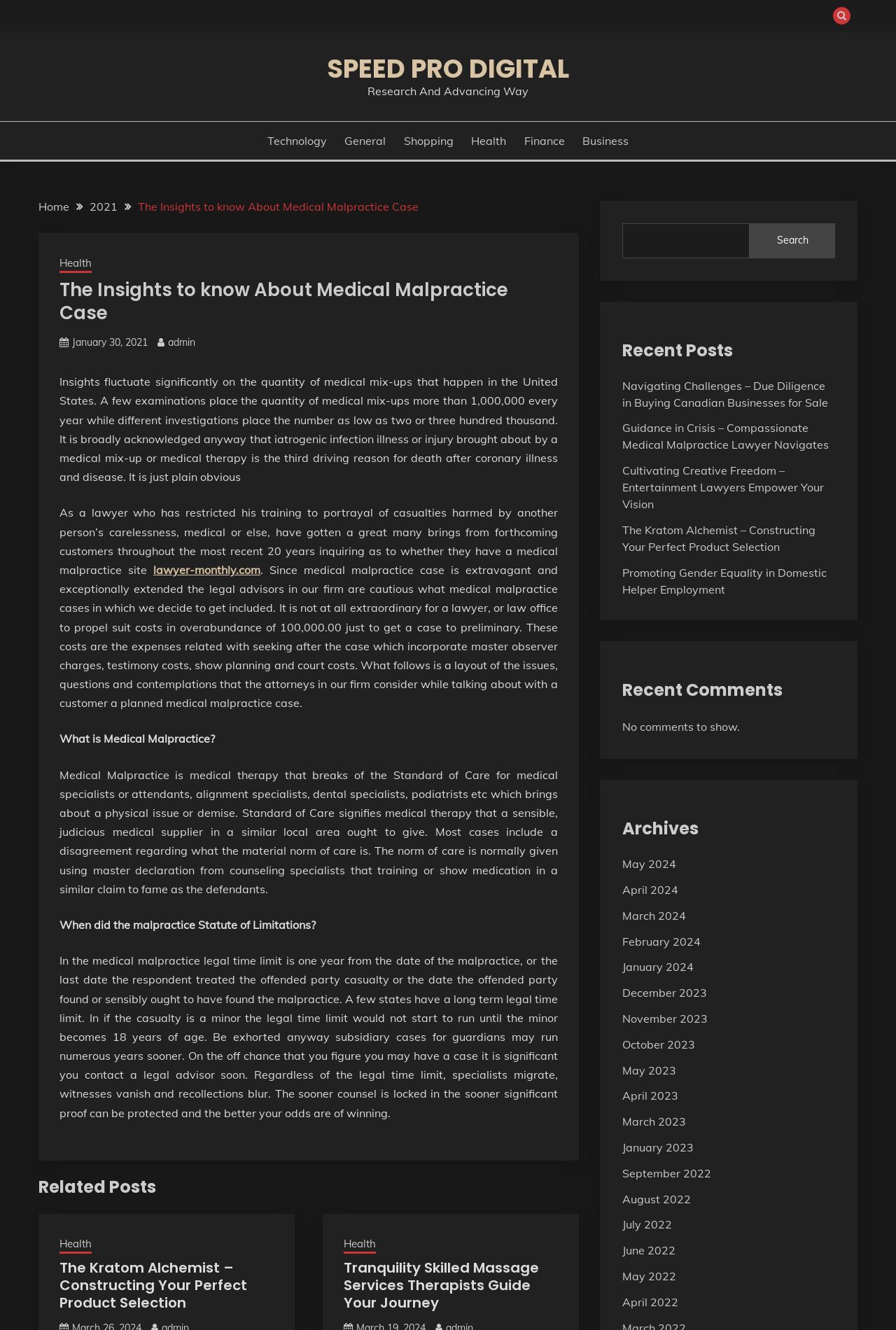Could you determine the bounding box coordinates of the clickable element to complete the instruction: "Visit the website of The Kratom Alchemist"? Provide the coordinates as four float numbers between 0 and 1, i.e., [left, top, right, bottom].

[0.171, 0.423, 0.291, 0.434]